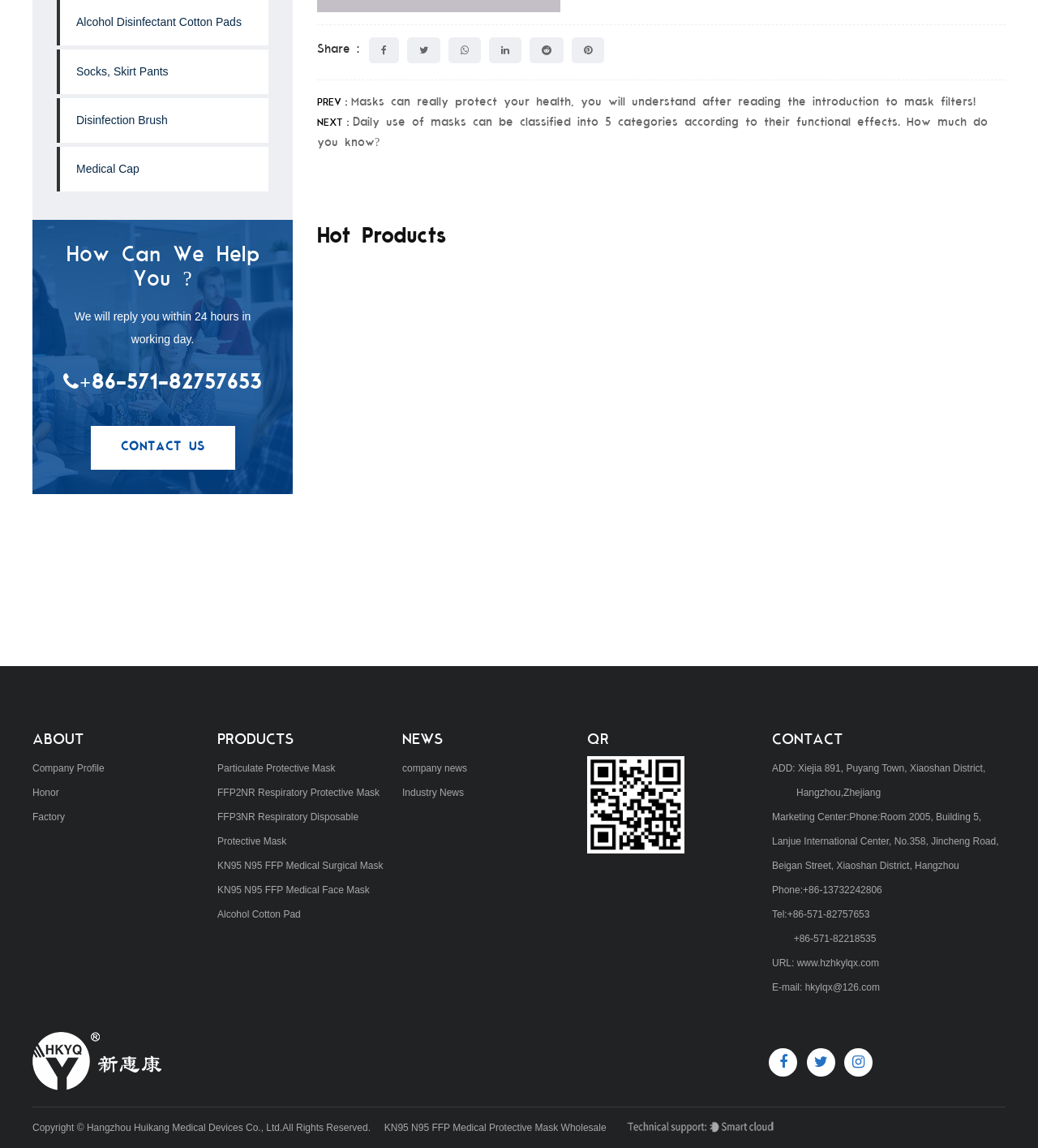Find the bounding box coordinates for the area that must be clicked to perform this action: "View company profile".

[0.031, 0.664, 0.101, 0.674]